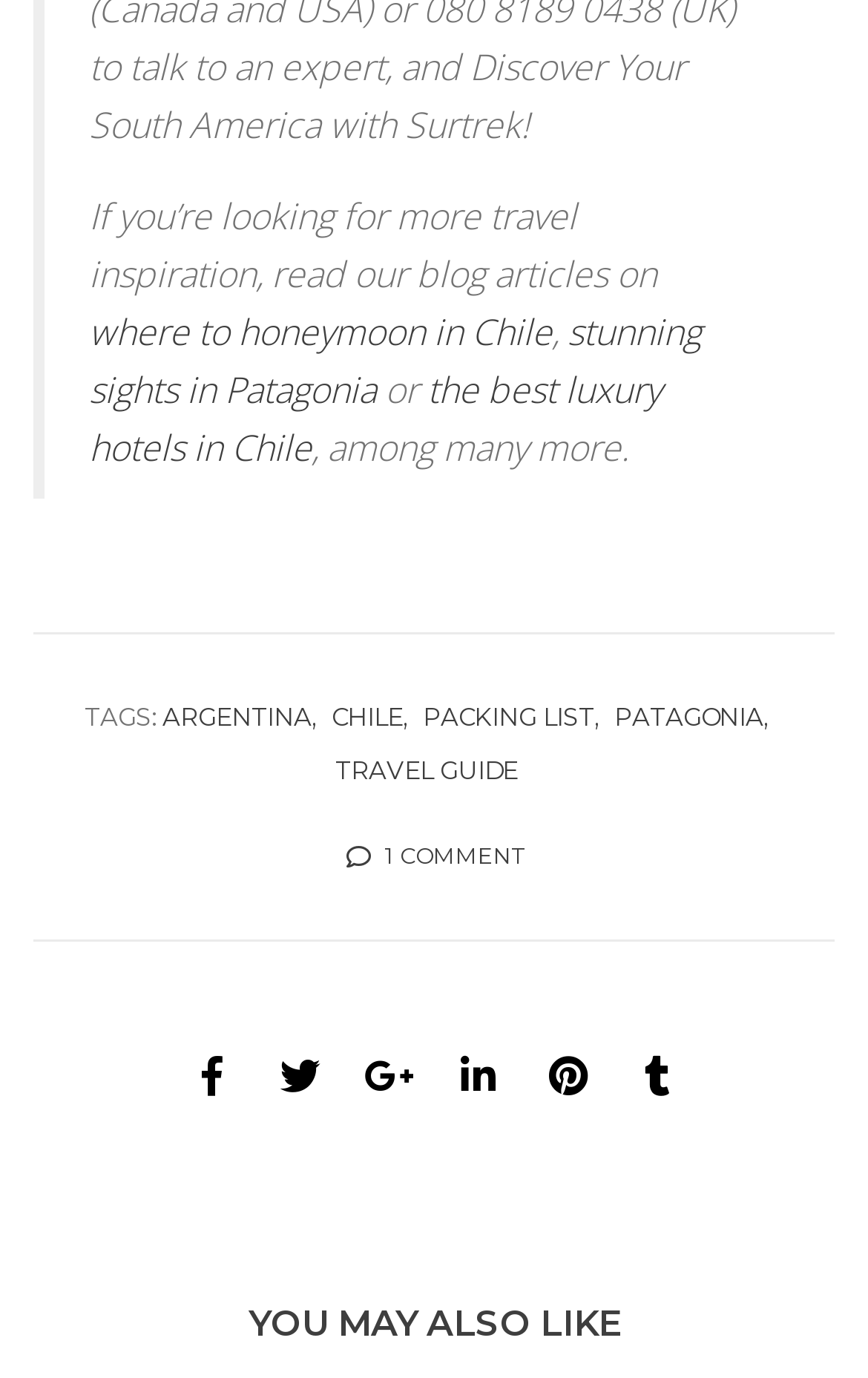How many social media links are provided?
Refer to the image and provide a concise answer in one word or phrase.

5